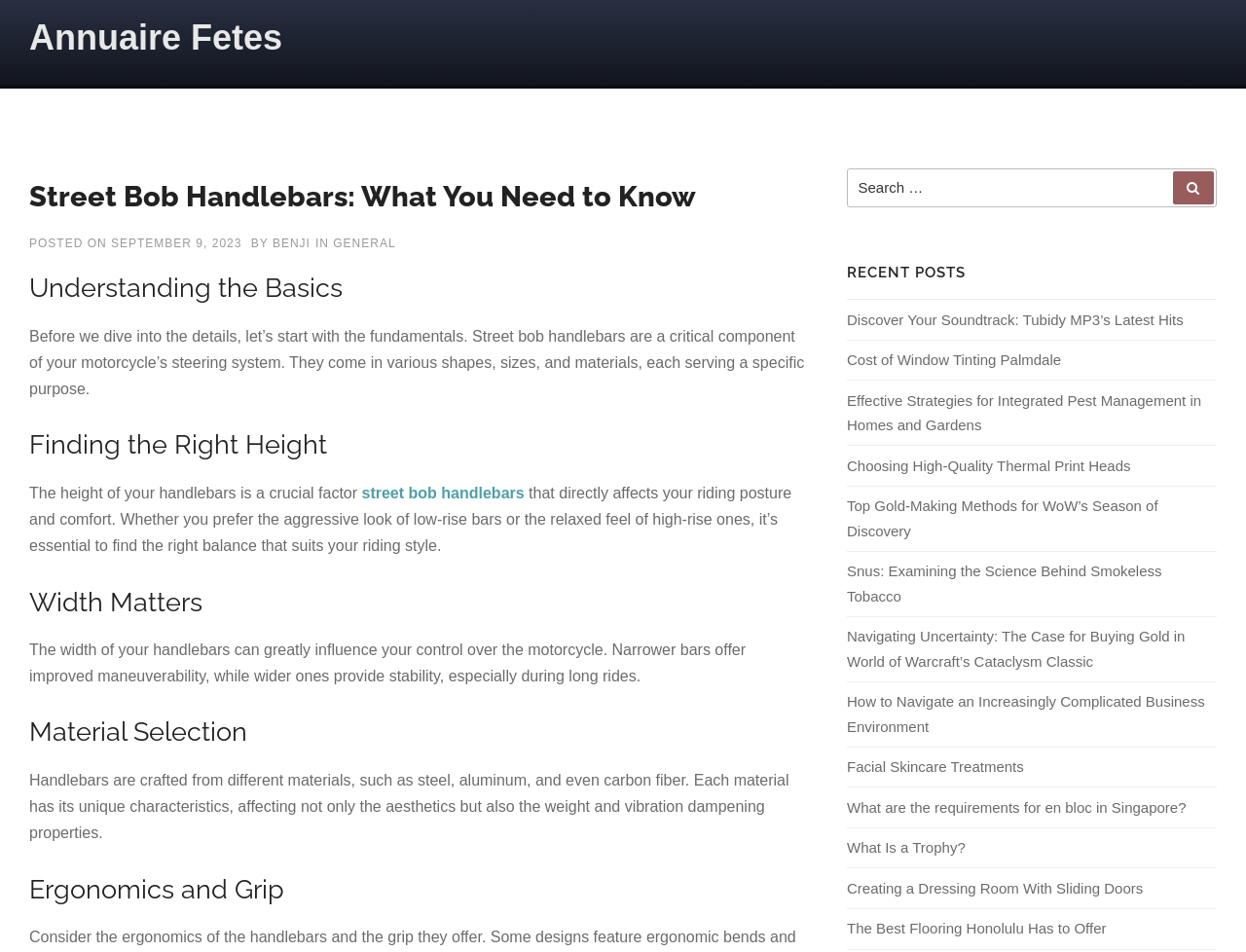Identify the bounding box coordinates for the region to click in order to carry out this instruction: "Click on the link to learn about Cost of Window Tinting Palmdale". Provide the coordinates using four float numbers between 0 and 1, formatted as [left, top, right, bottom].

[0.68, 0.369, 0.852, 0.387]